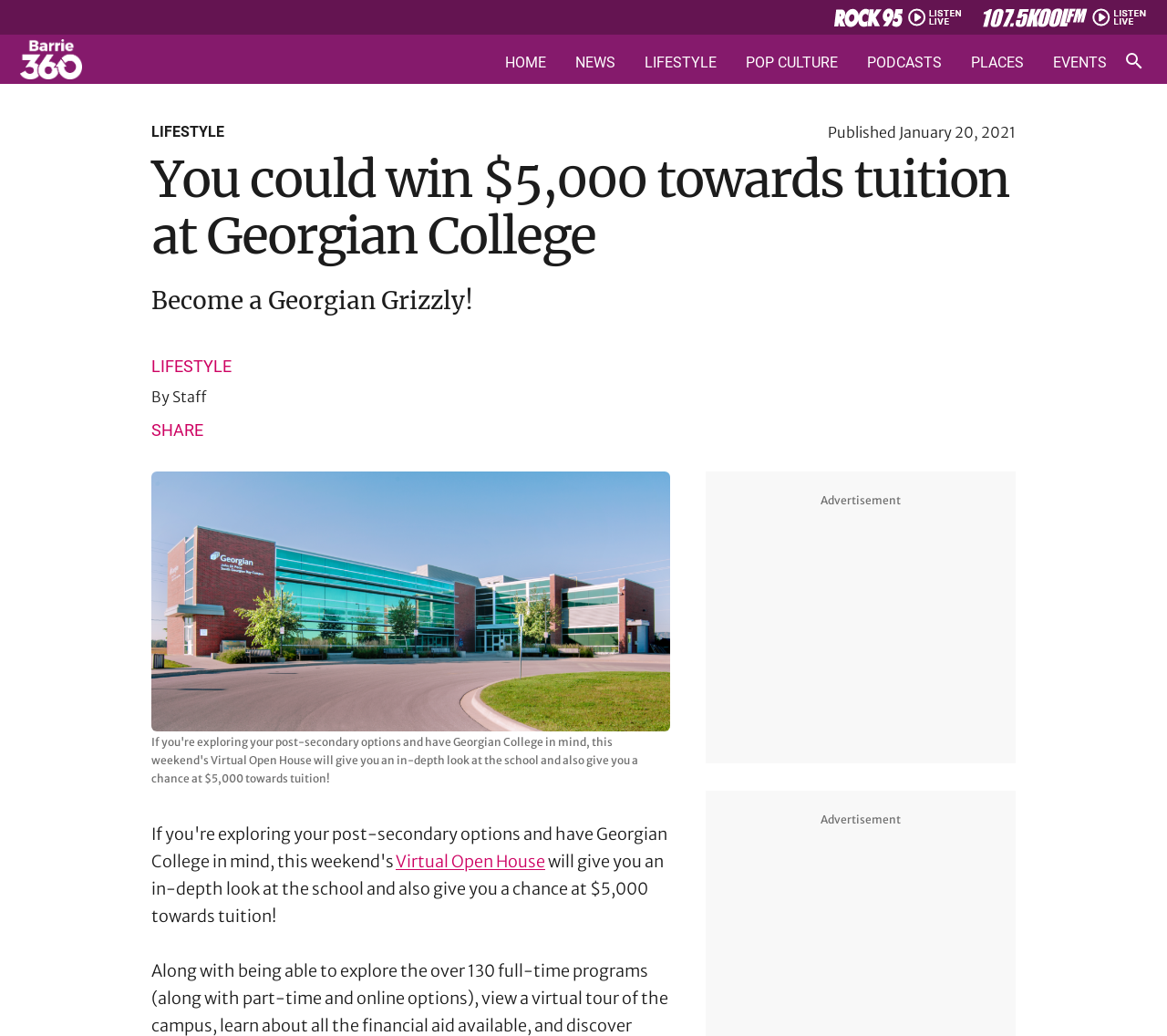Please provide the bounding box coordinates for the UI element as described: "Virtual Open House". The coordinates must be four floats between 0 and 1, represented as [left, top, right, bottom].

[0.339, 0.821, 0.467, 0.841]